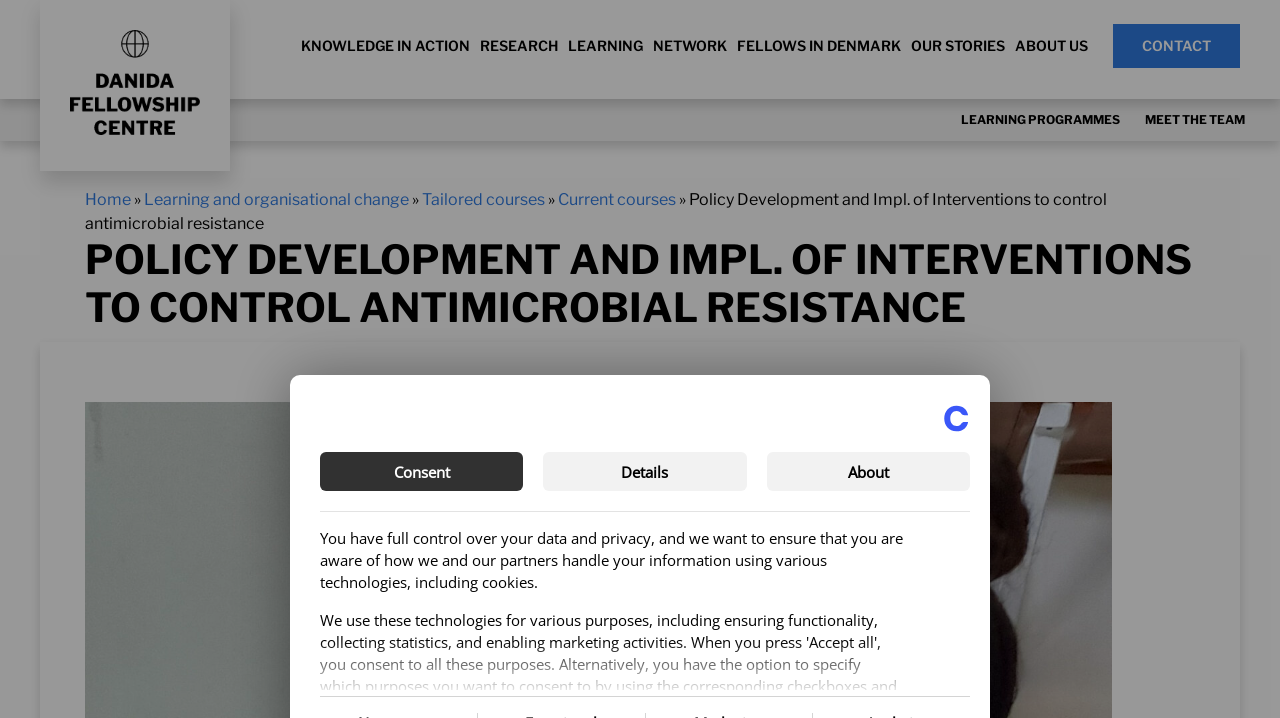Please mark the bounding box coordinates of the area that should be clicked to carry out the instruction: "Read about Policy Development and Impl. of Interventions to control antimicrobial resistance".

[0.066, 0.265, 0.865, 0.325]